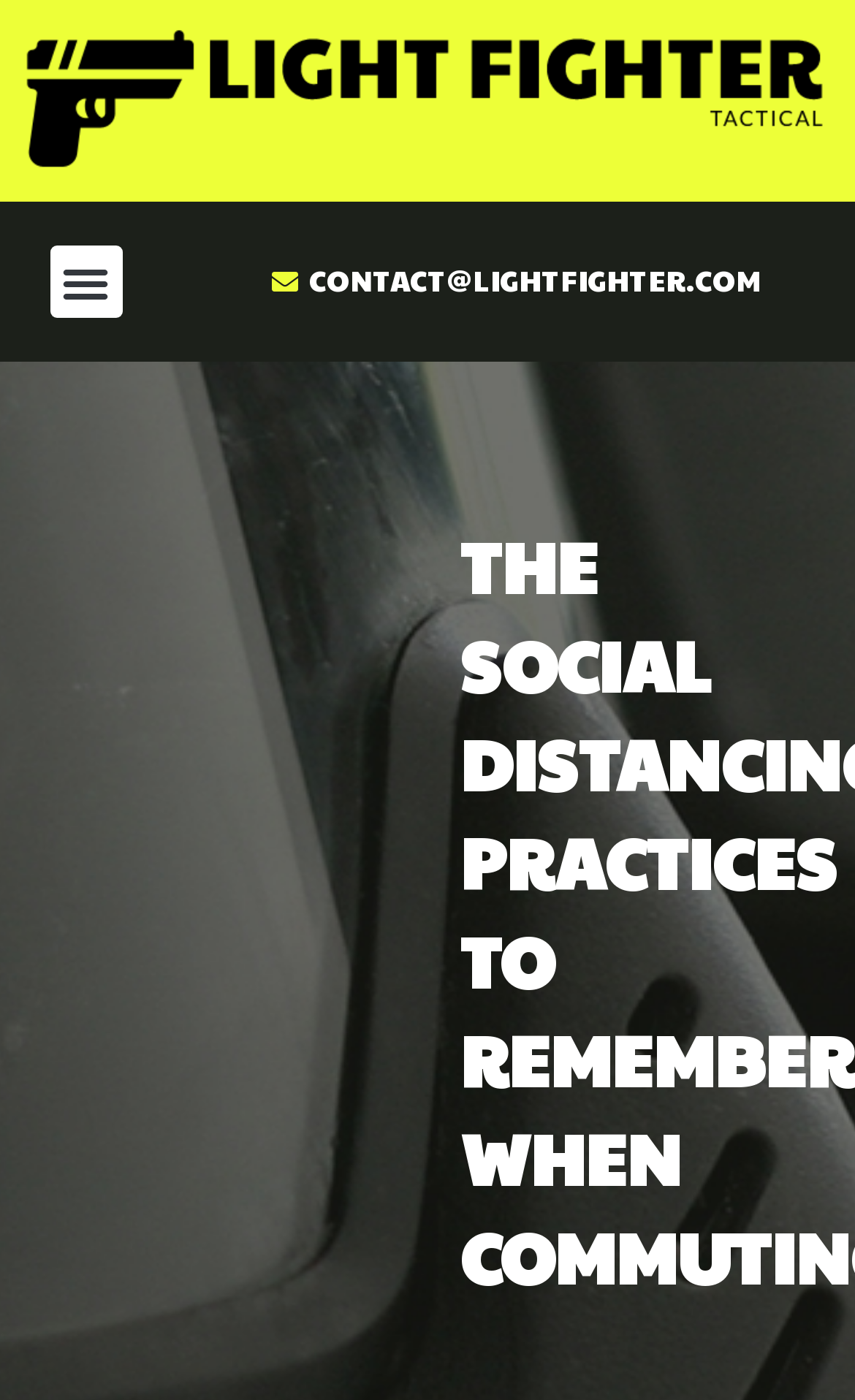Identify the bounding box for the element characterized by the following description: "contact@lightfighter.com".

[0.226, 0.181, 0.974, 0.221]